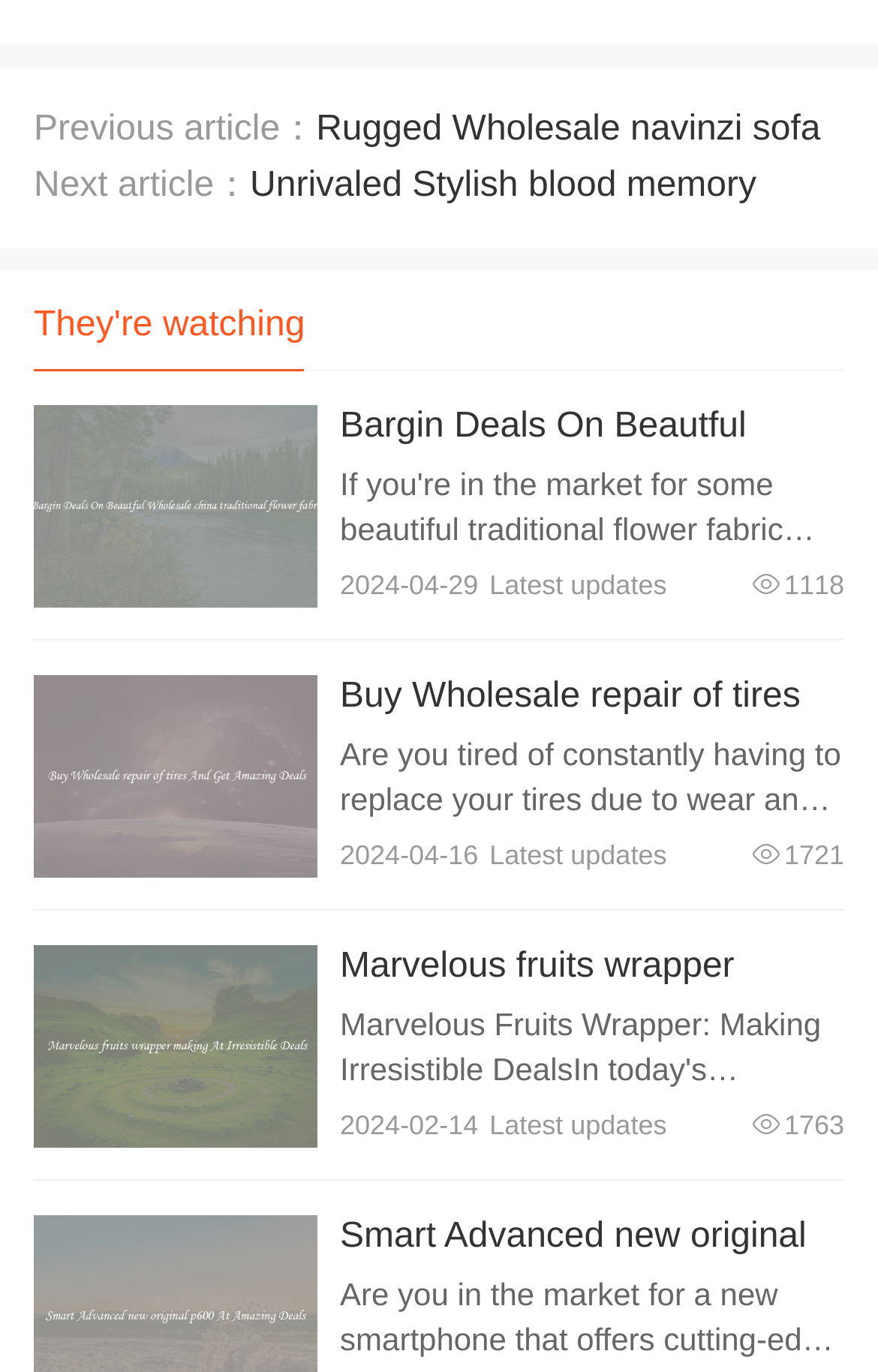Pinpoint the bounding box coordinates of the area that must be clicked to complete this instruction: "Check the latest updates on 2024-04-29".

[0.387, 0.415, 0.545, 0.438]